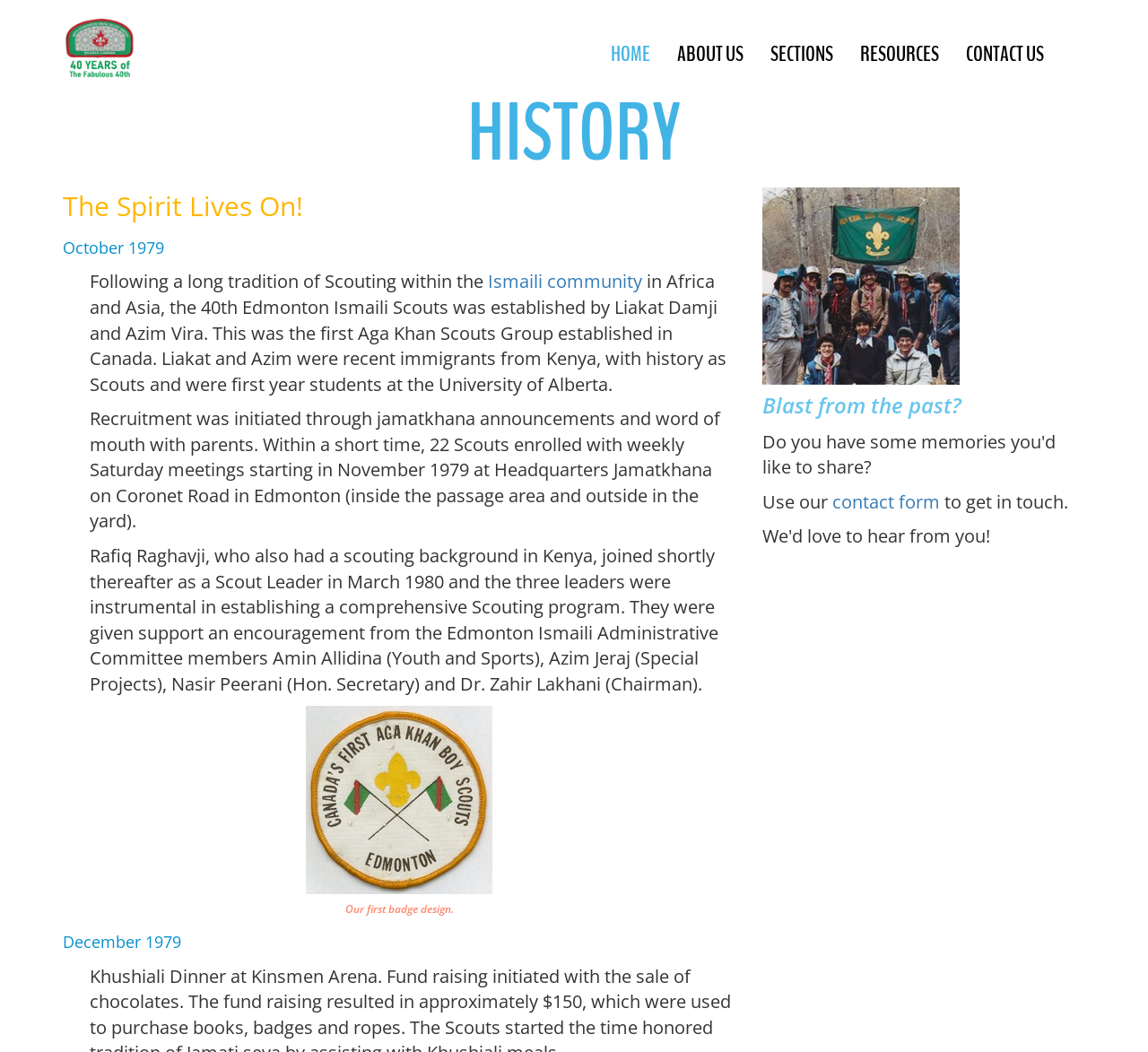Where did the scouts group hold their first meetings?
Please provide a single word or phrase as your answer based on the screenshot.

Headquarters Jamatkhana on Coronet Road